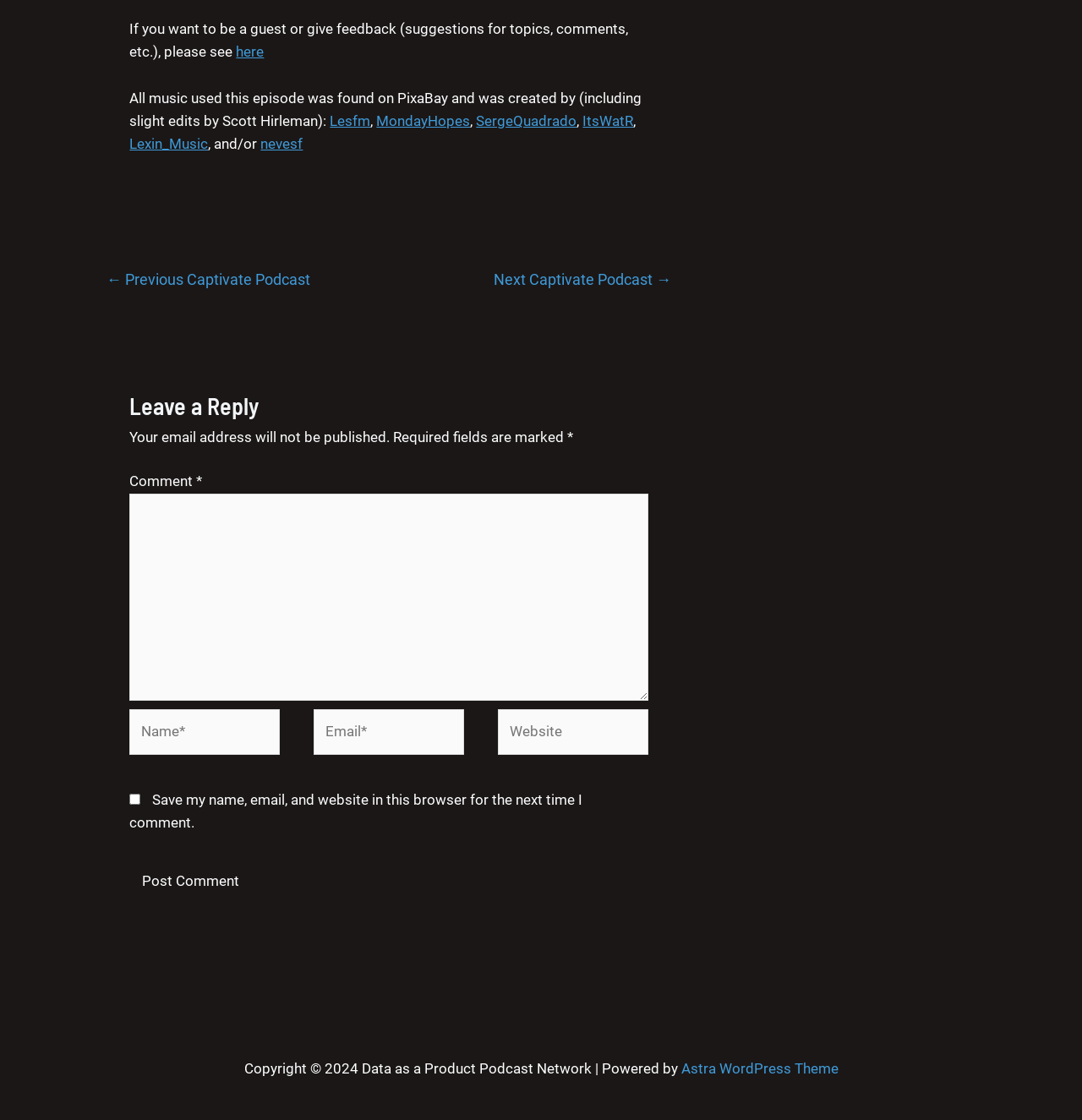Who is the author of the music used in this episode?
Please provide a comprehensive answer based on the details in the screenshot.

I read the text above the comment form, which mentions that the music used in this episode was found on PixaBay and was created by several artists, including Lesfm, MondayHopes, SergeQuadrado, ItsWatR, and Lexin_Music.